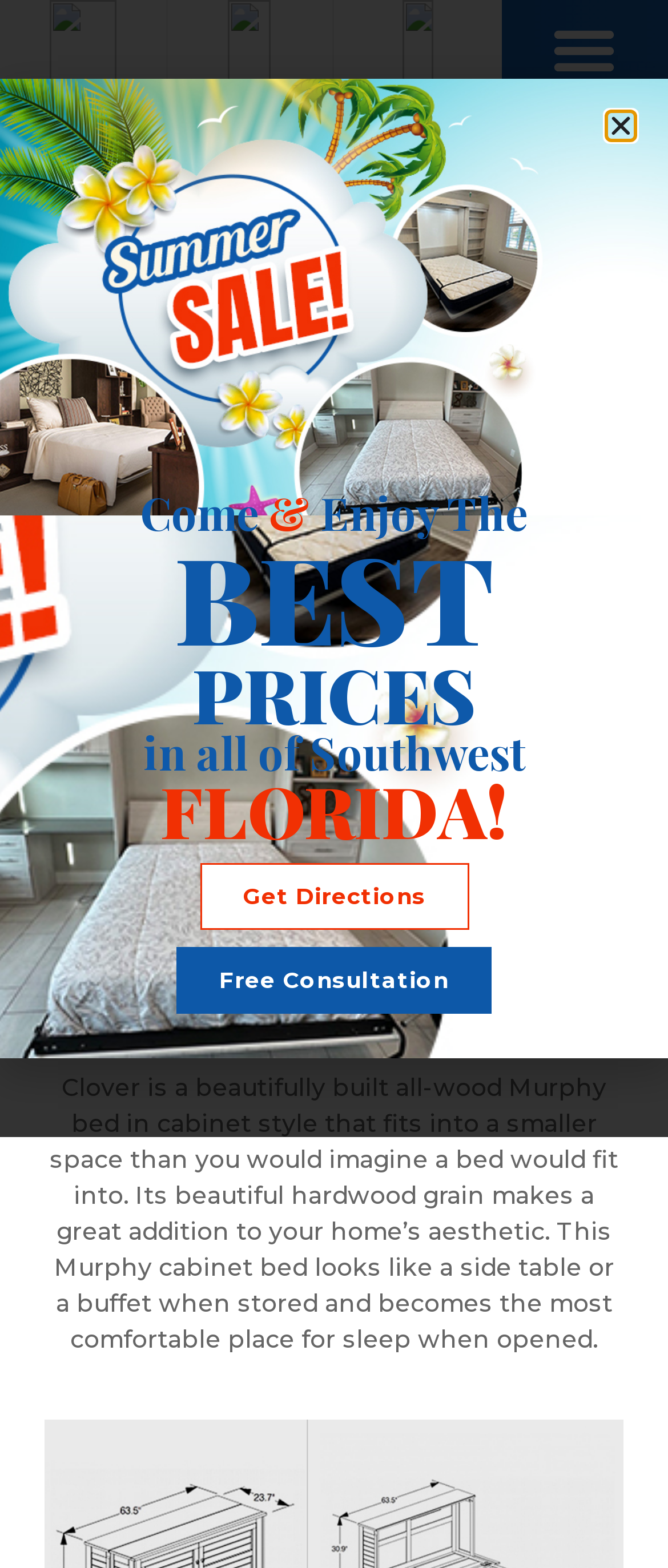What is the material of the Clover cabinet bed?
Please provide a single word or phrase as the answer based on the screenshot.

Hardwood